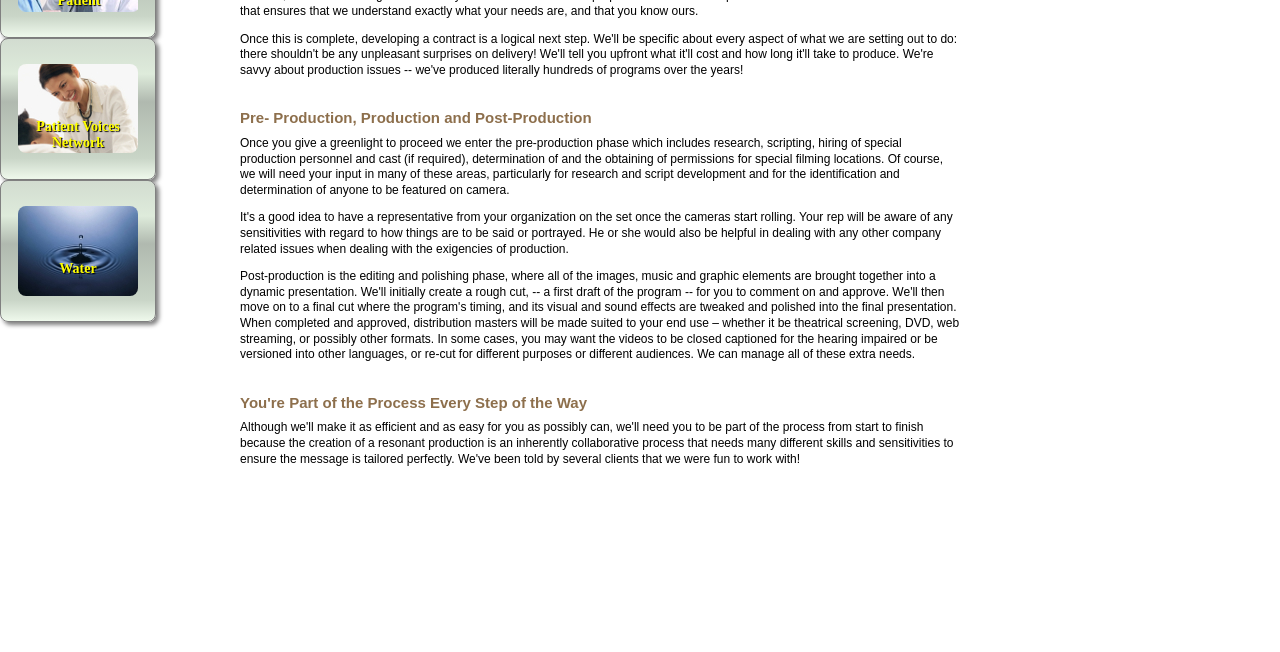Please predict the bounding box coordinates (top-left x, top-left y, bottom-right x, bottom-right y) for the UI element in the screenshot that fits the description: Water

[0.006, 0.316, 0.116, 0.454]